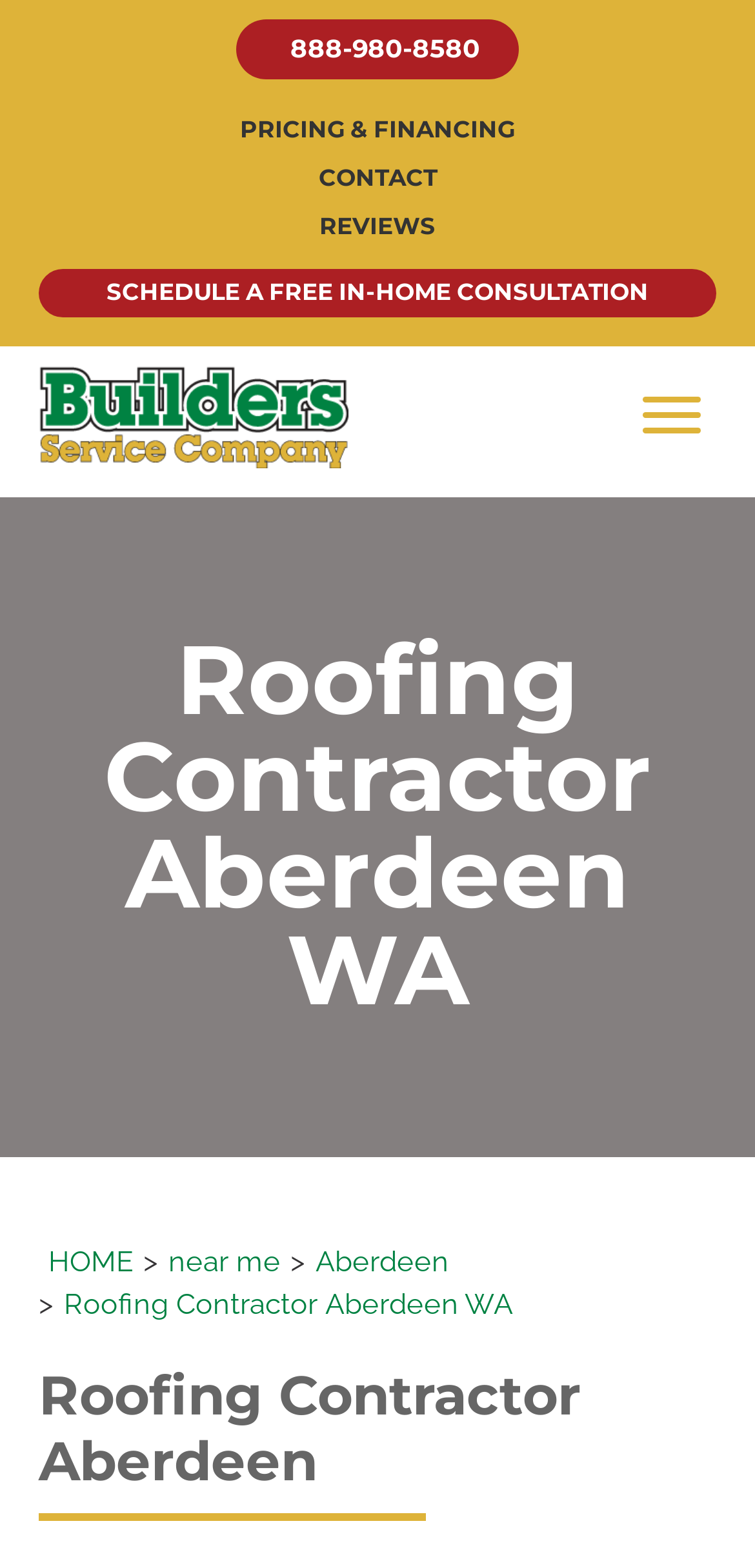Locate the UI element described as follows: "Roofing Contractor Aberdeen WA". Return the bounding box coordinates as four float numbers between 0 and 1 in the order [left, top, right, bottom].

[0.072, 0.821, 0.692, 0.842]